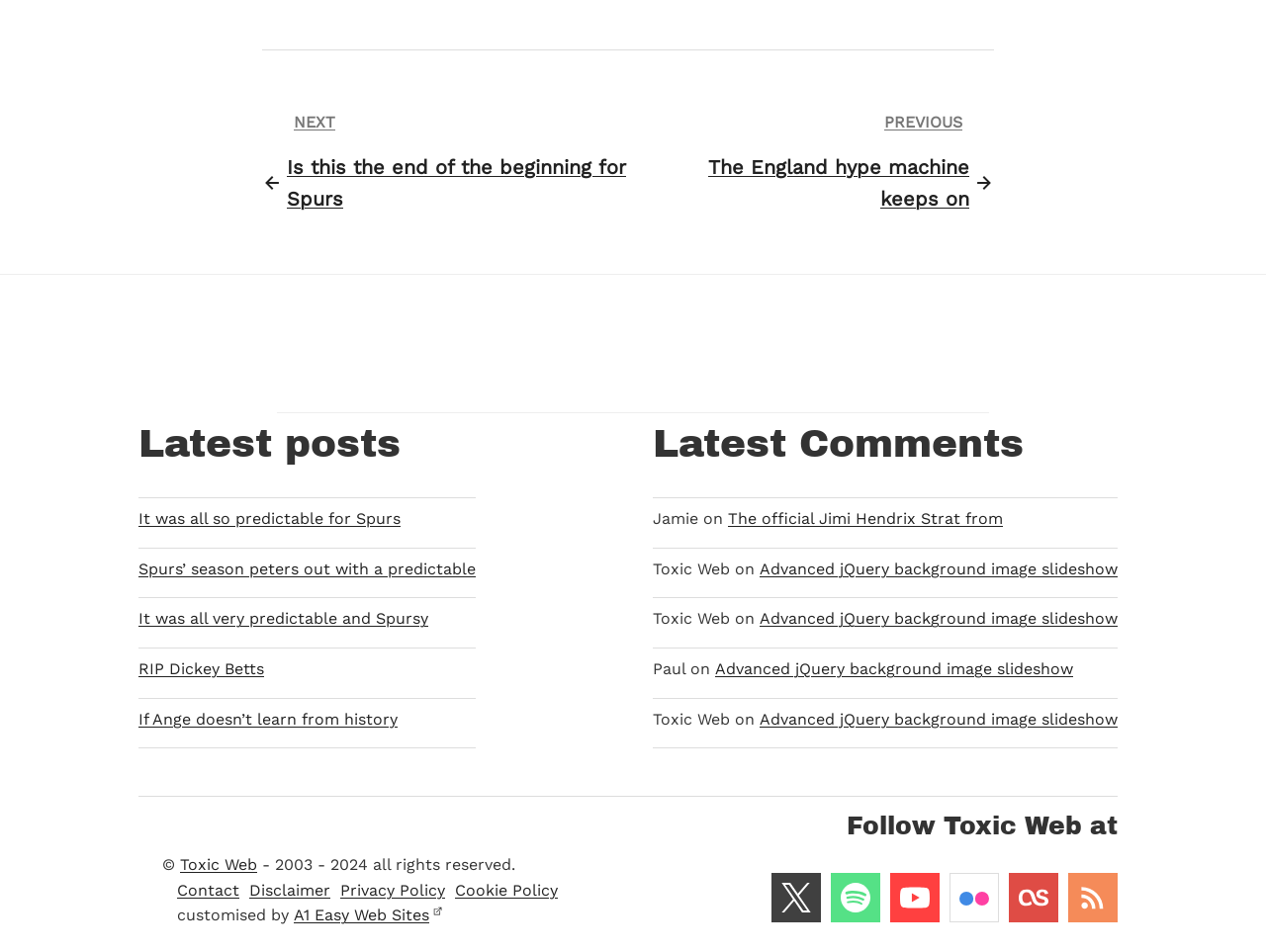Answer the question in a single word or phrase:
How many latest comments are displayed?

5